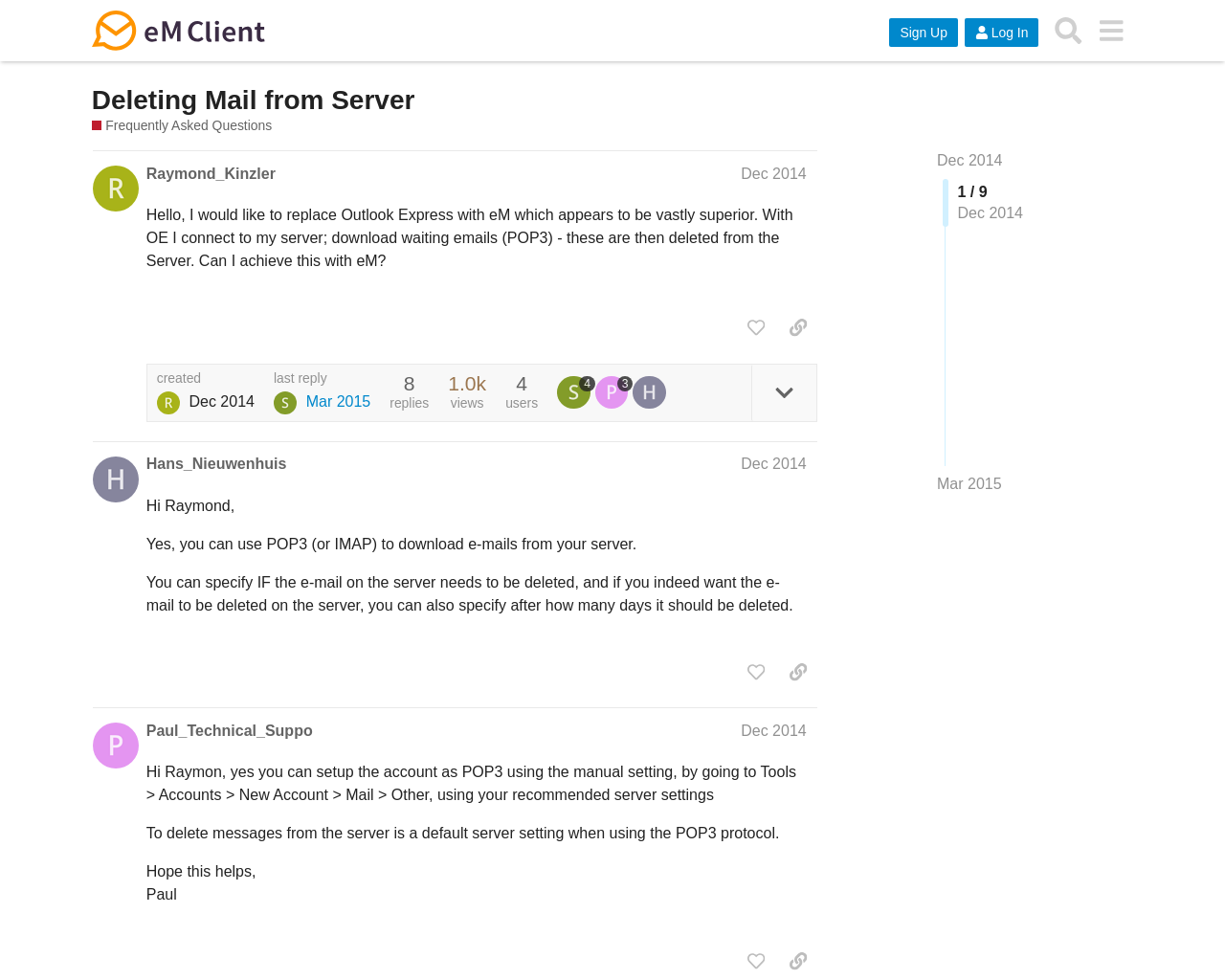What is the date of the last reply to the first post?
From the details in the image, provide a complete and detailed answer to the question.

The date of the last reply to the first post is 'Mar 19, 2015', which is indicated by the text 'Mar 19, 2015 3:31 pm' below the first post.